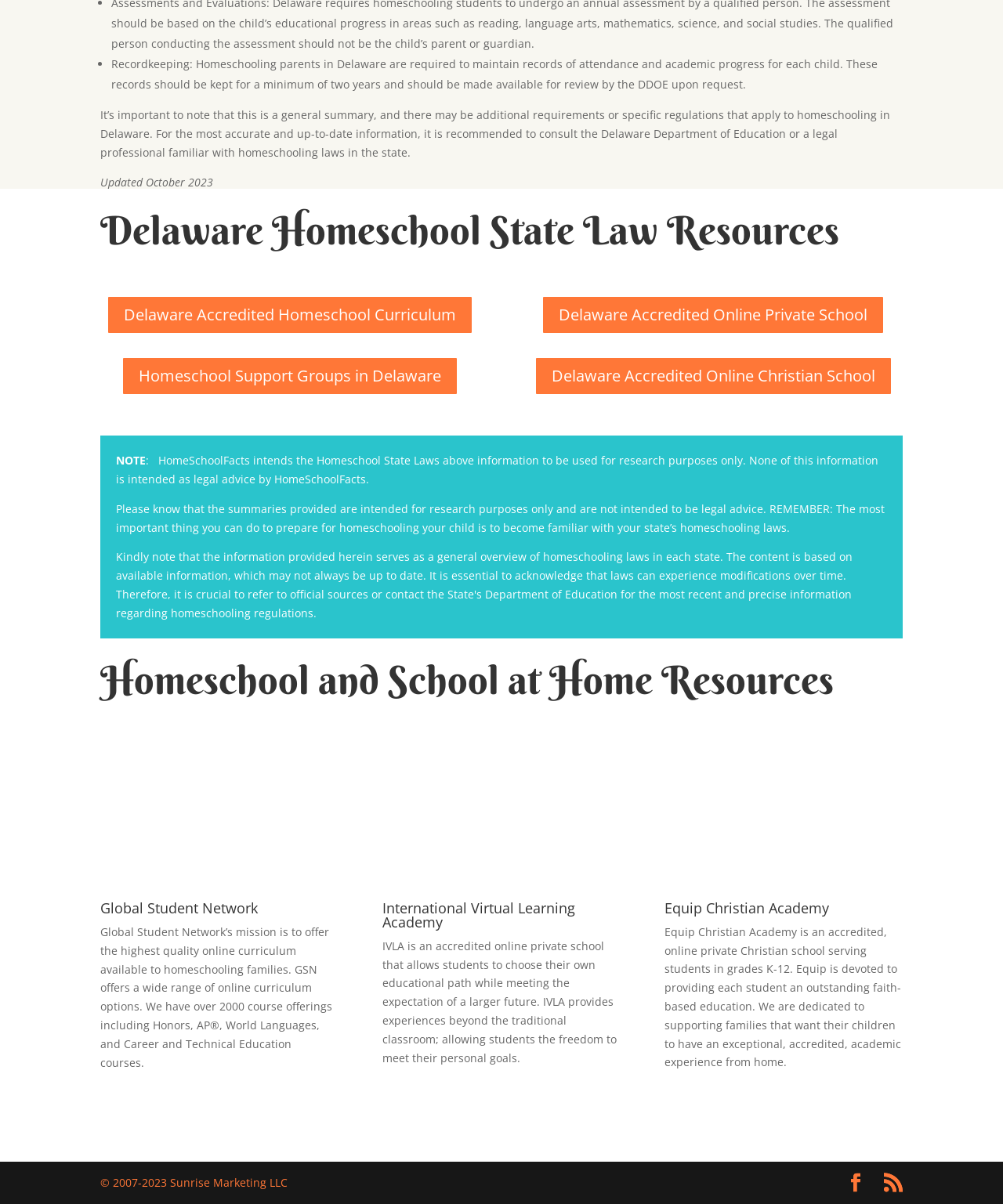Please find the bounding box for the following UI element description. Provide the coordinates in (top-left x, top-left y, bottom-right x, bottom-right y) format, with values between 0 and 1: Facebook

[0.844, 0.975, 0.862, 0.991]